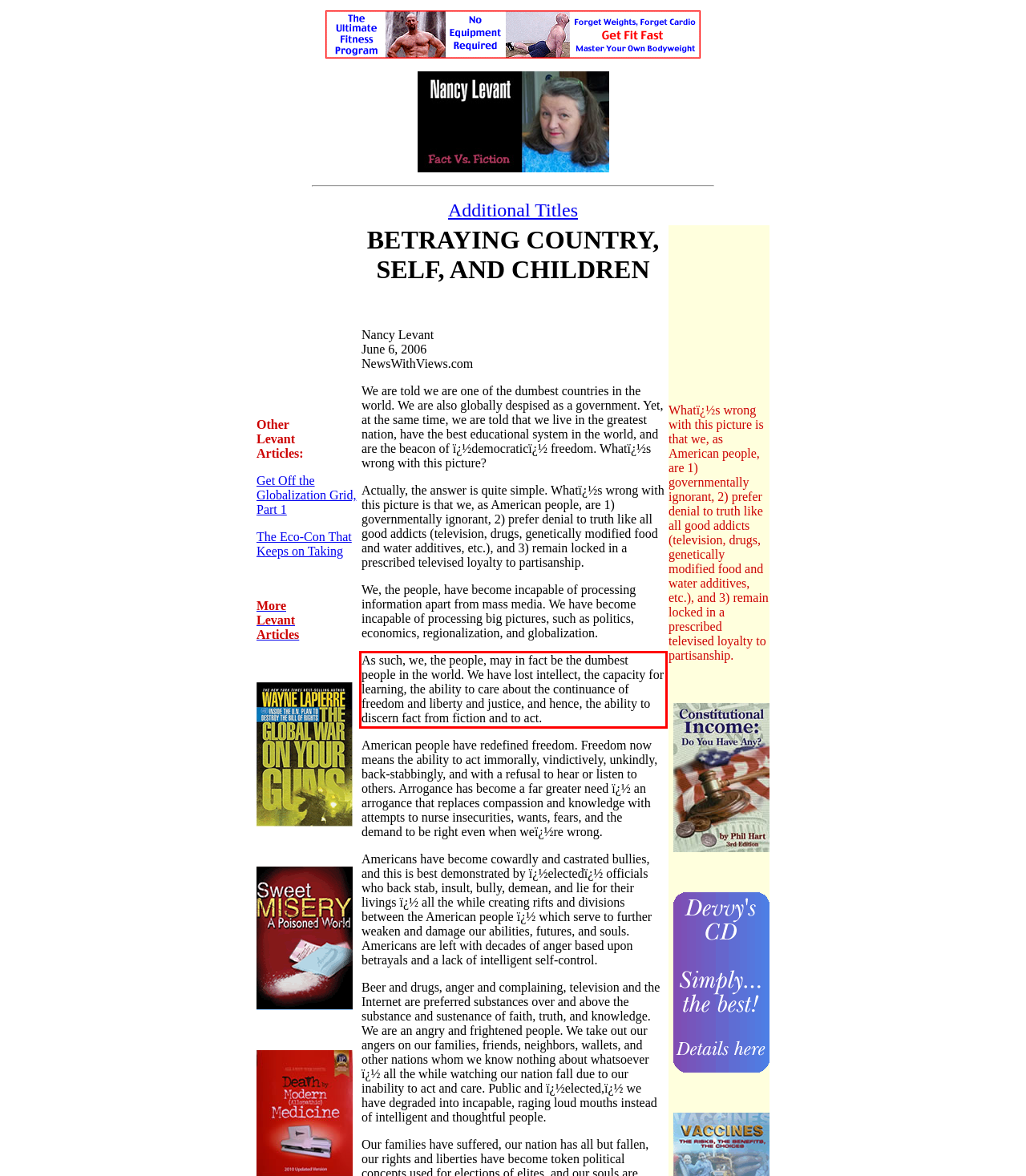Using the provided screenshot, read and generate the text content within the red-bordered area.

As such, we, the people, may in fact be the dumbest people in the world. We have lost intellect, the capacity for learning, the ability to care about the continuance of freedom and liberty and justice, and hence, the ability to discern fact from fiction and to act.